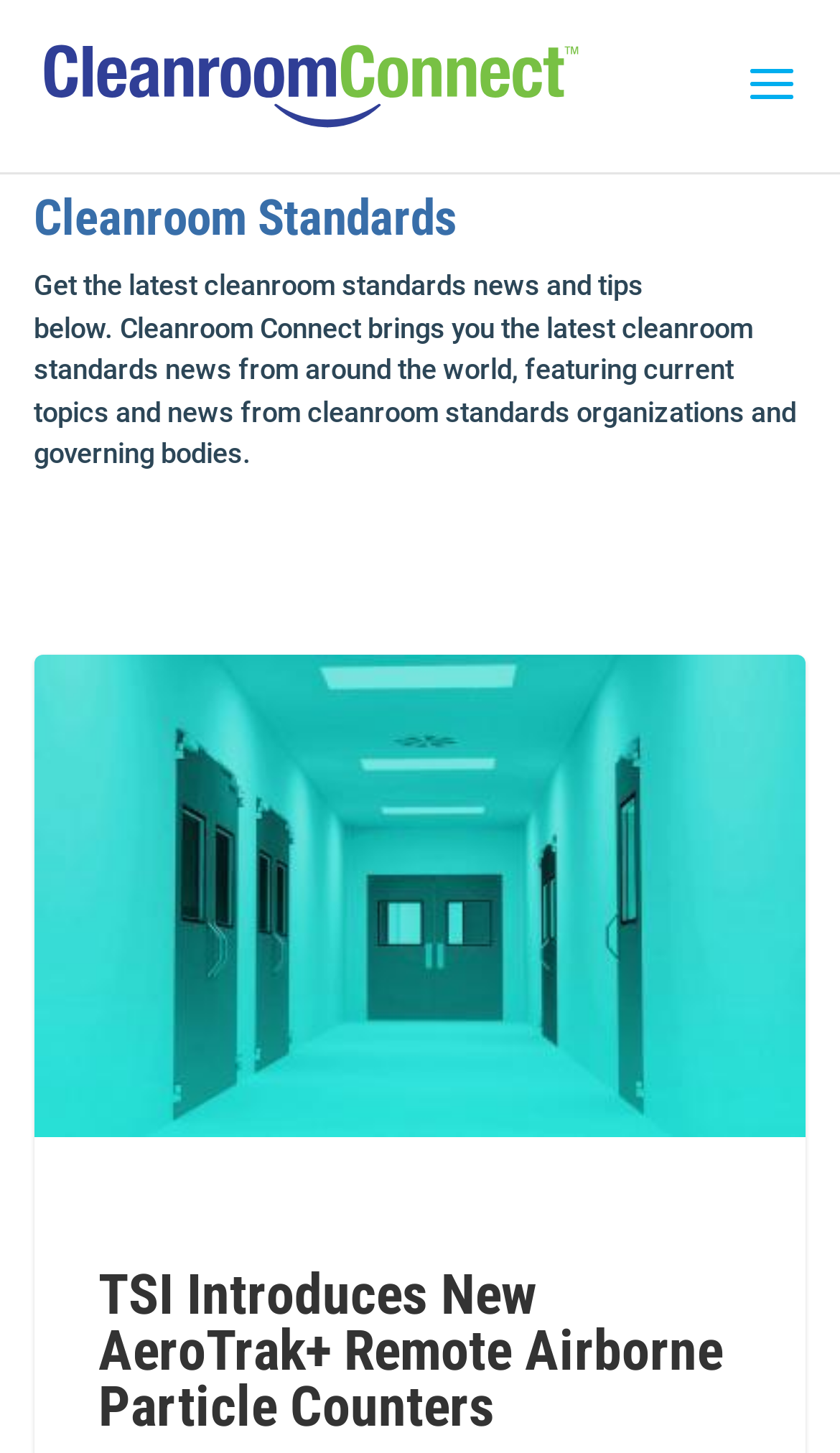How many columns are there in the webpage layout?
Based on the image content, provide your answer in one word or a short phrase.

One